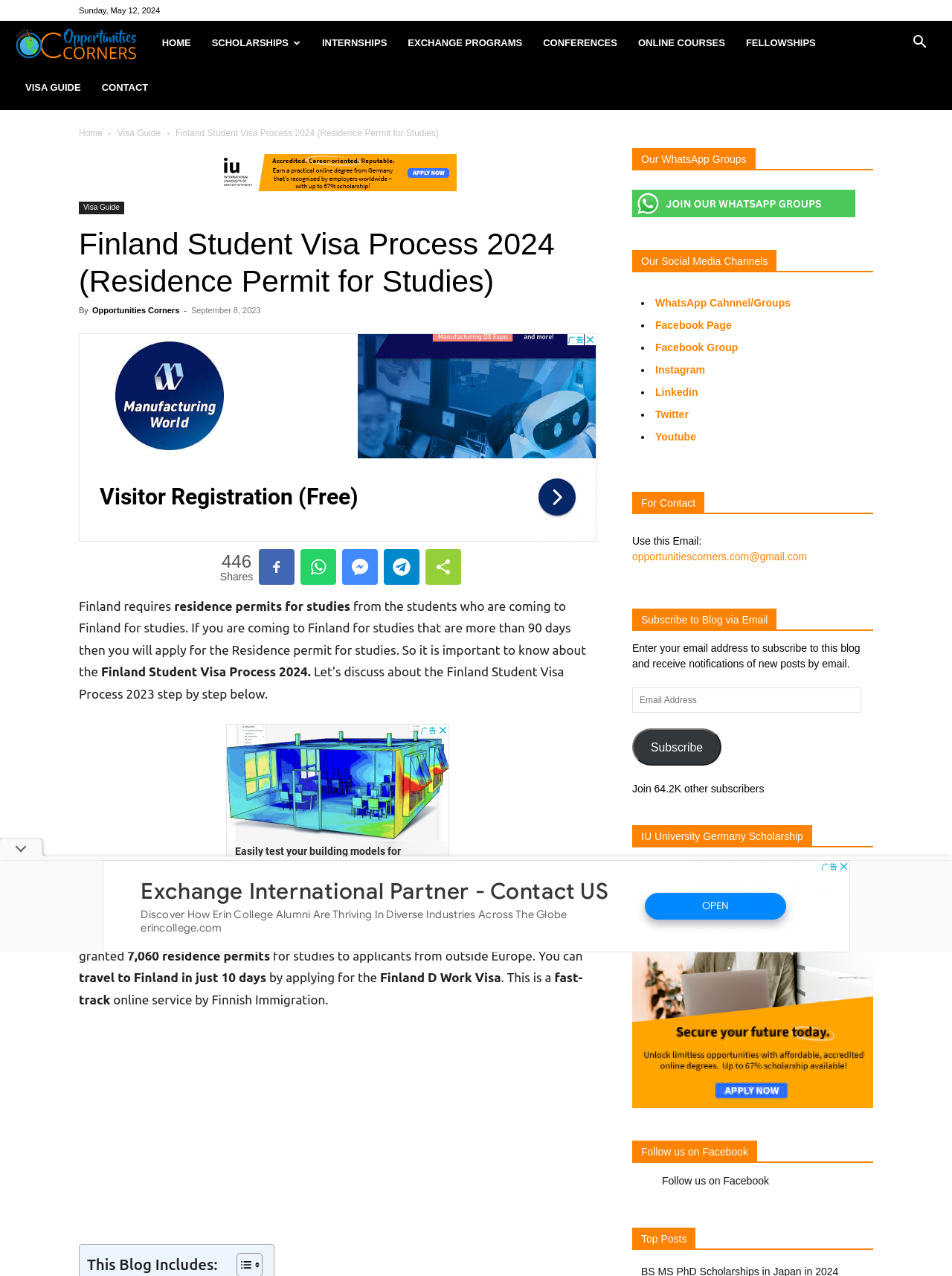Identify the bounding box coordinates of the part that should be clicked to carry out this instruction: "Add Matouk Duma Diamond Quilted Boudoir Sham 12x16 Grass to wishlist".

None